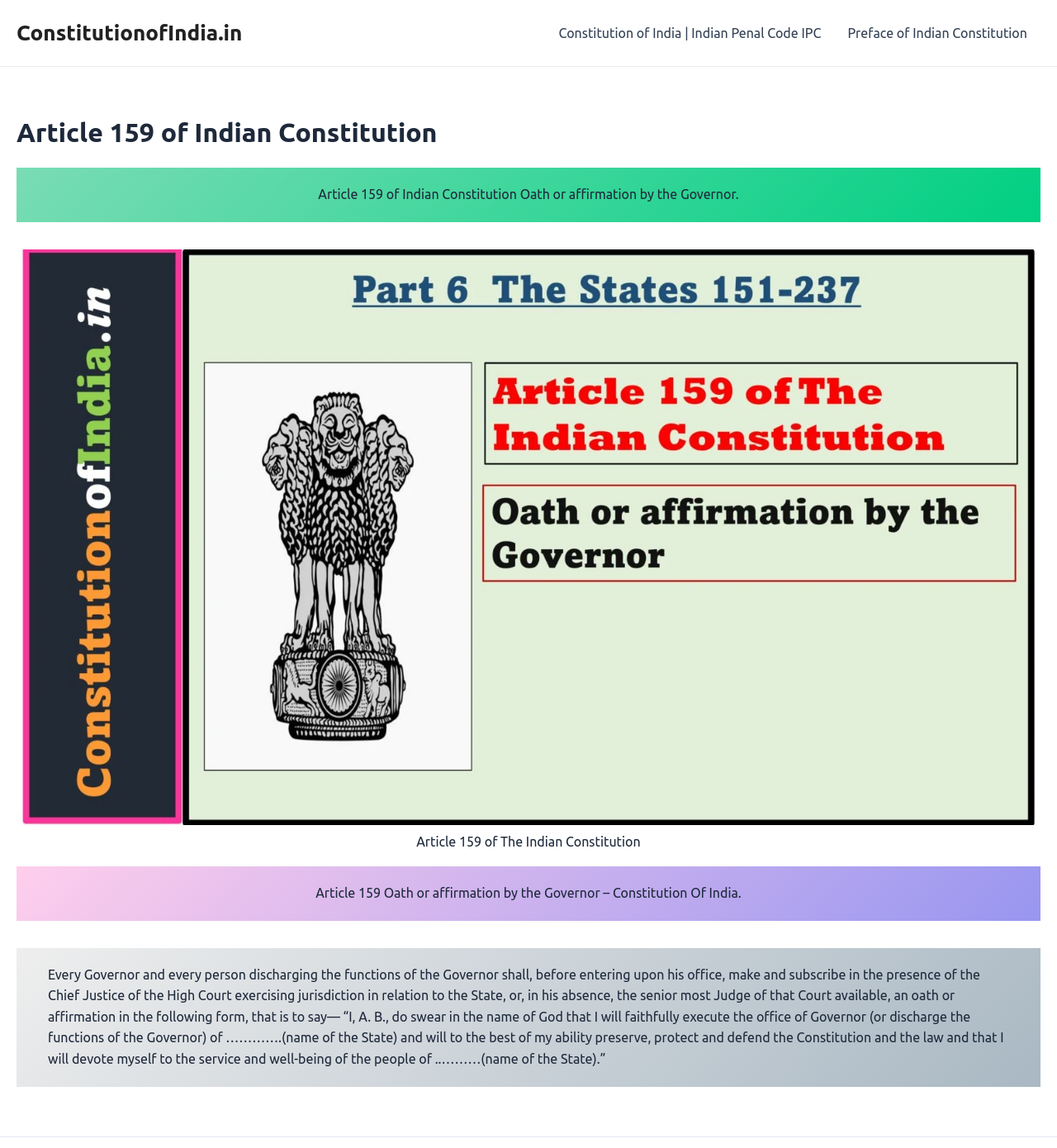Give the bounding box coordinates for the element described by: "Preface of Indian Constitution".

[0.789, 0.0, 0.984, 0.058]